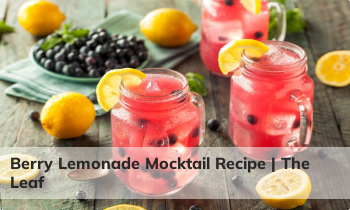Describe the scene in the image with detailed observations.

This vibrant image showcases a refreshing Berry Lemonade Mocktail, beautifully presented in mason jars, perfect for summer gatherings. The drink features a delightful combination of bright pink lemonade, dotted with fresh blueberries and garnished with lemon slices. In the background, a green plate holds additional blueberries alongside whole lemons, adding to the colorful and inviting aesthetic. The caption reads “Berry Lemonade Mocktail Recipe | The Leaf,” suggesting that this image is part of a delectable recipe featured by The Leaf, highlighting its appeal as a healthy and thirst-quenching beverage option.